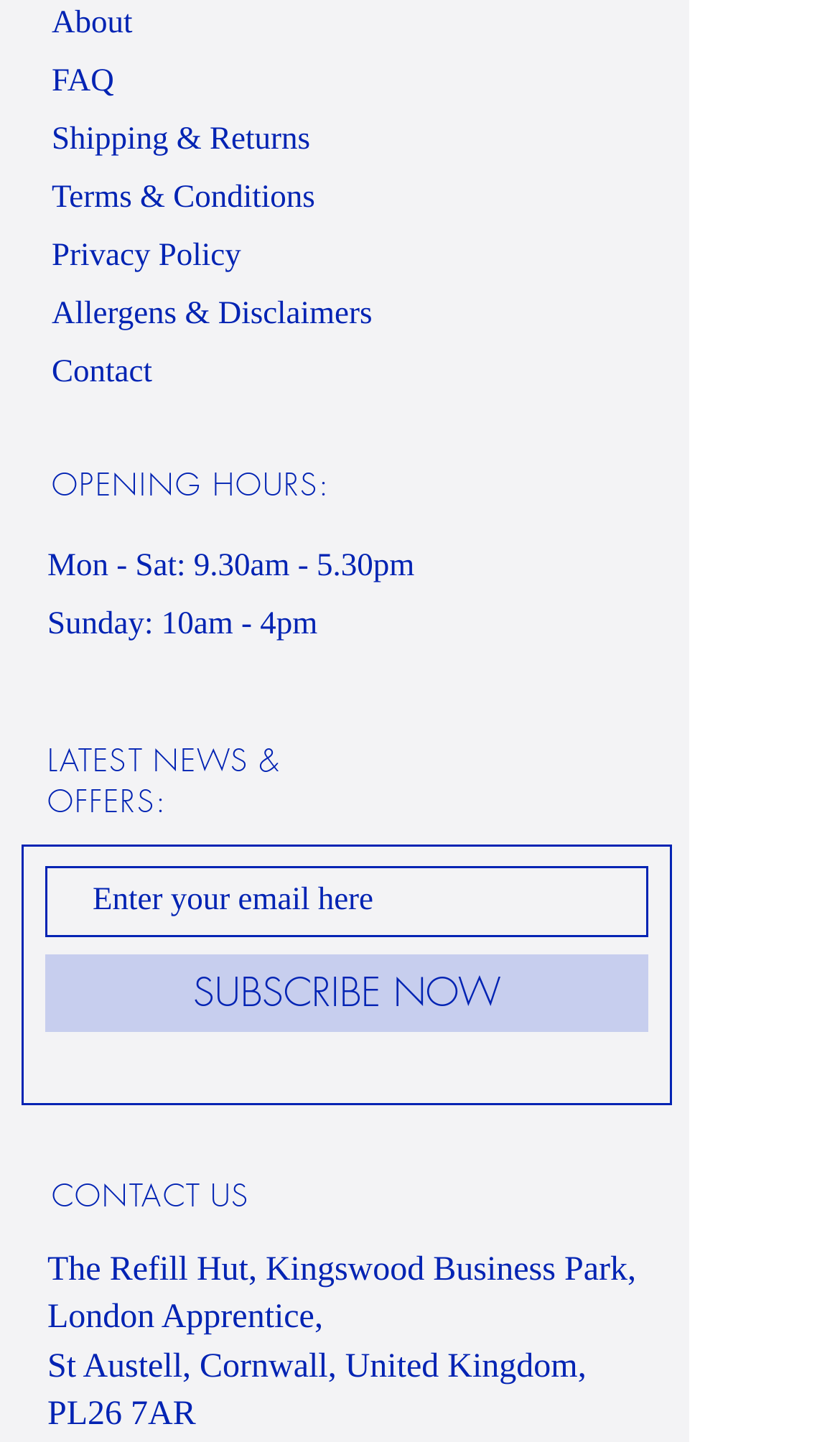Identify the bounding box coordinates of the element to click to follow this instruction: 'Subscribe to the newsletter'. Ensure the coordinates are four float values between 0 and 1, provided as [left, top, right, bottom].

[0.054, 0.661, 0.772, 0.715]